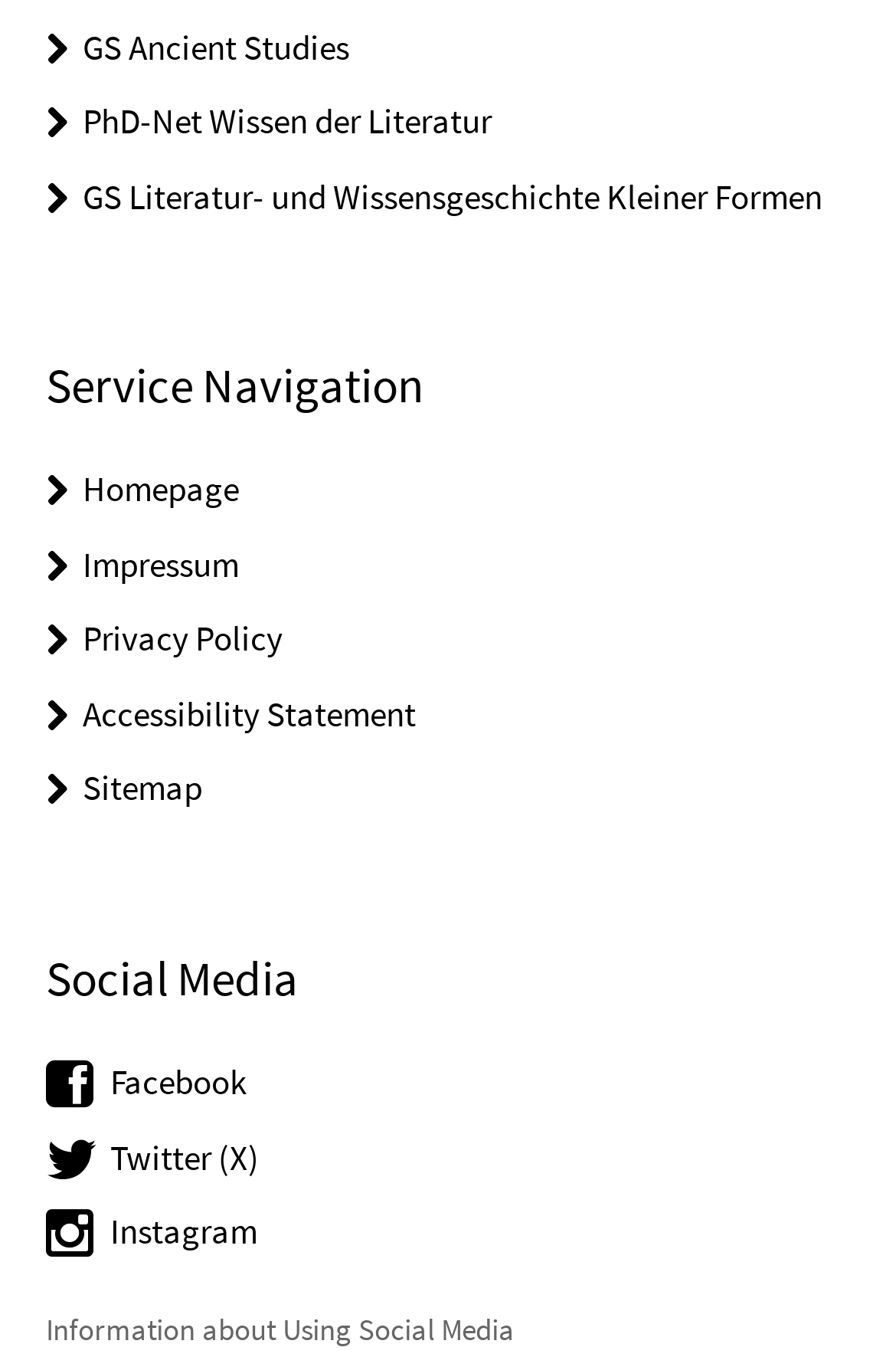Determine the bounding box coordinates of the clickable element necessary to fulfill the instruction: "visit the Schola page". Provide the coordinates as four float numbers within the 0 to 1 range, i.e., [left, top, right, bottom].

None